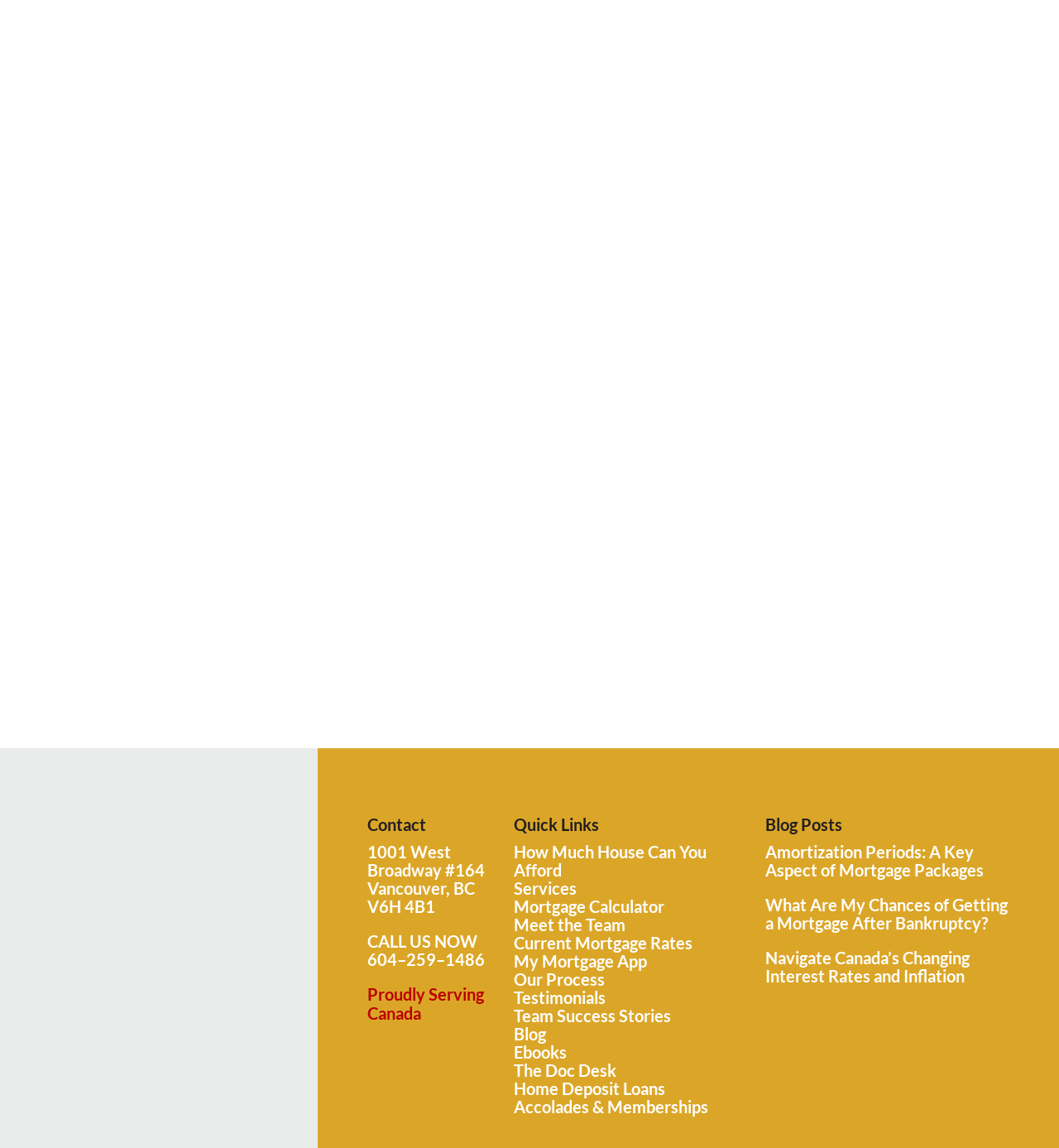Identify the bounding box coordinates of the clickable region to carry out the given instruction: "Go to 'Home' page".

None